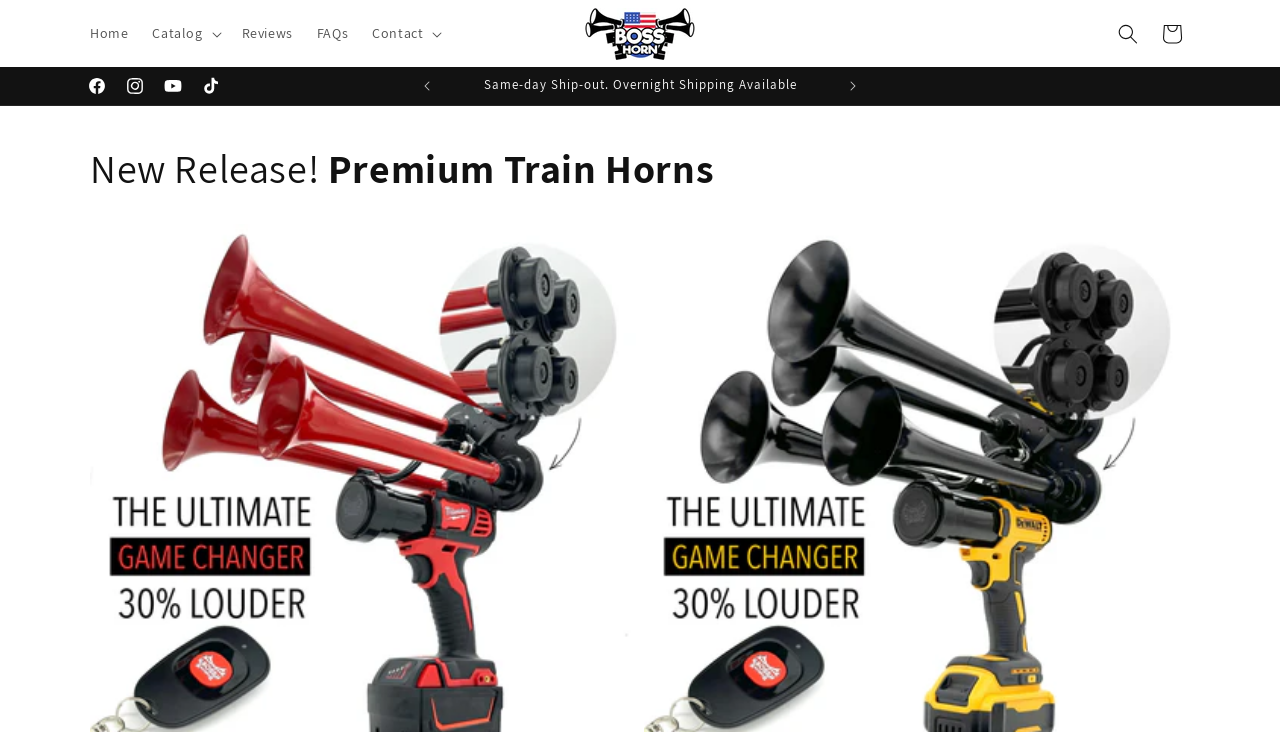Identify the bounding box coordinates of the HTML element based on this description: "parent_node: Home".

[0.451, 0.0, 0.549, 0.092]